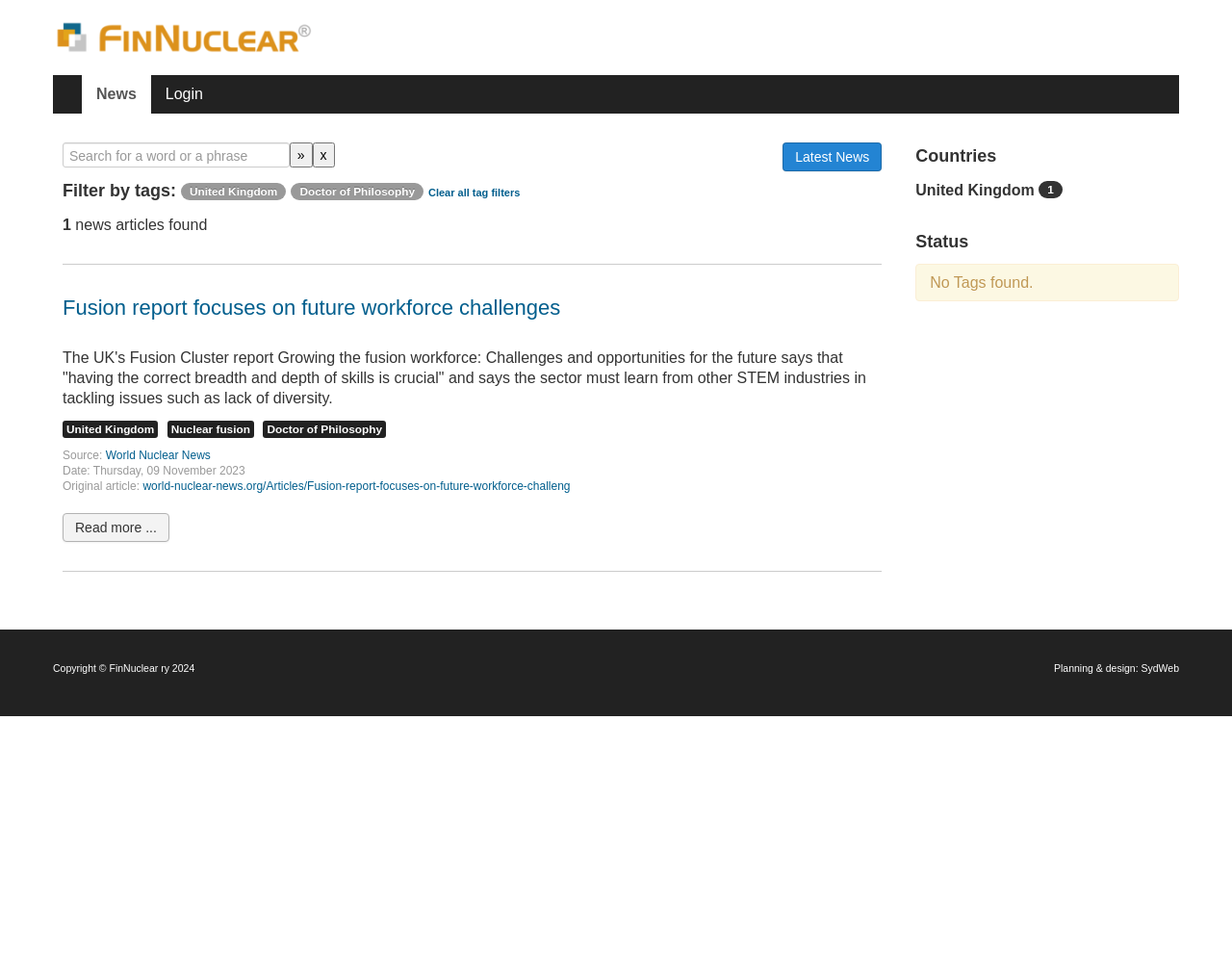What is the source of the news article?
Please answer using one word or phrase, based on the screenshot.

World Nuclear News